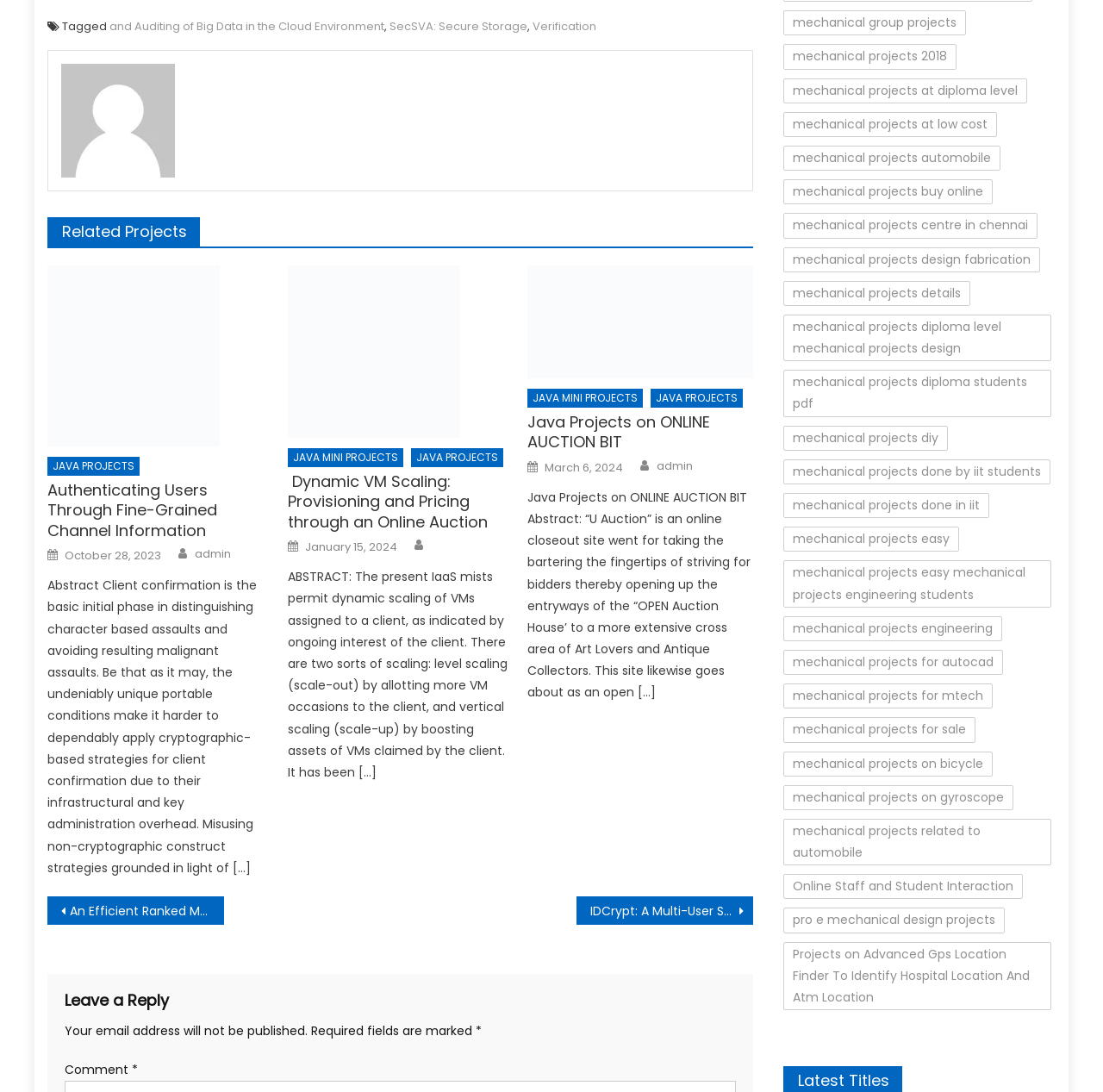Please provide a detailed answer to the question below by examining the image:
What is the purpose of the 'Leave a Reply' section?

The 'Leave a Reply' section has a heading and input fields, suggesting that it is a comment section where users can leave their comments or replies to the post.